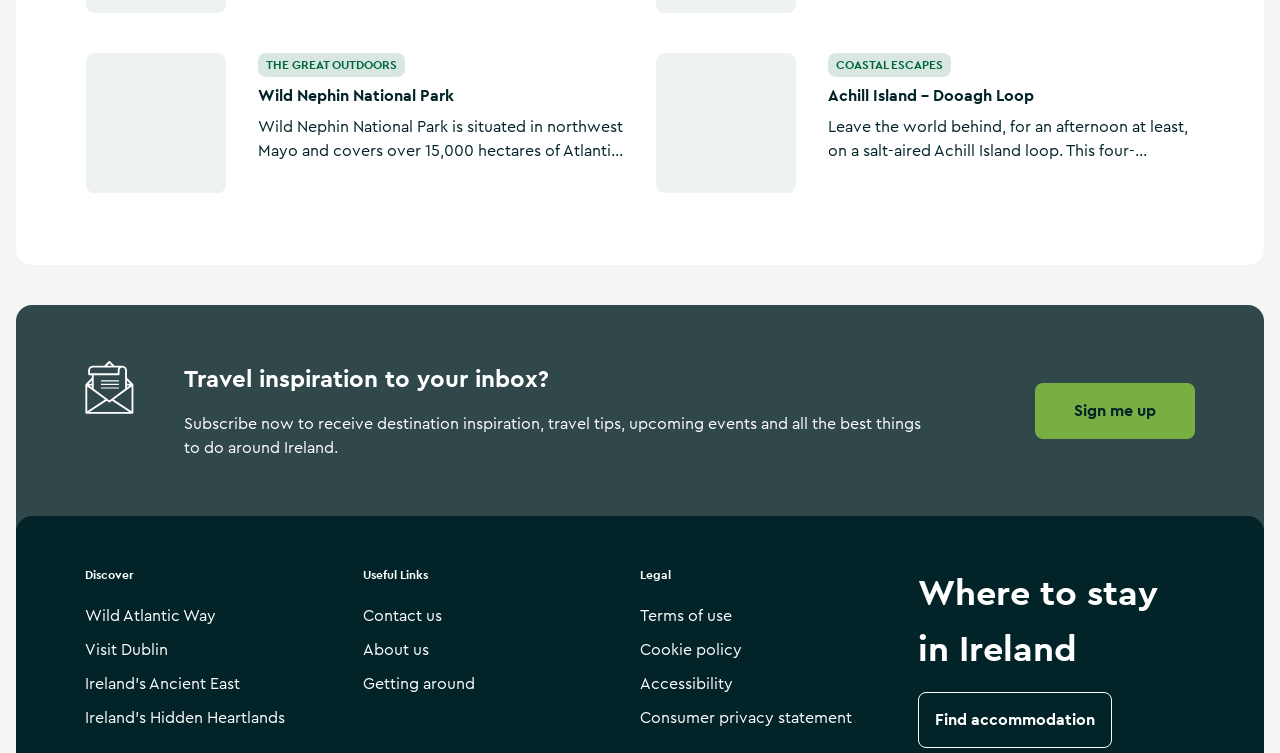Using the information shown in the image, answer the question with as much detail as possible: What type of content is presented in the first article?

I found the answer by looking at the content of the first article element. It contains a heading, a link, and a paragraph of text that describes a national park. Therefore, I concluded that the first article presents information about a national park.